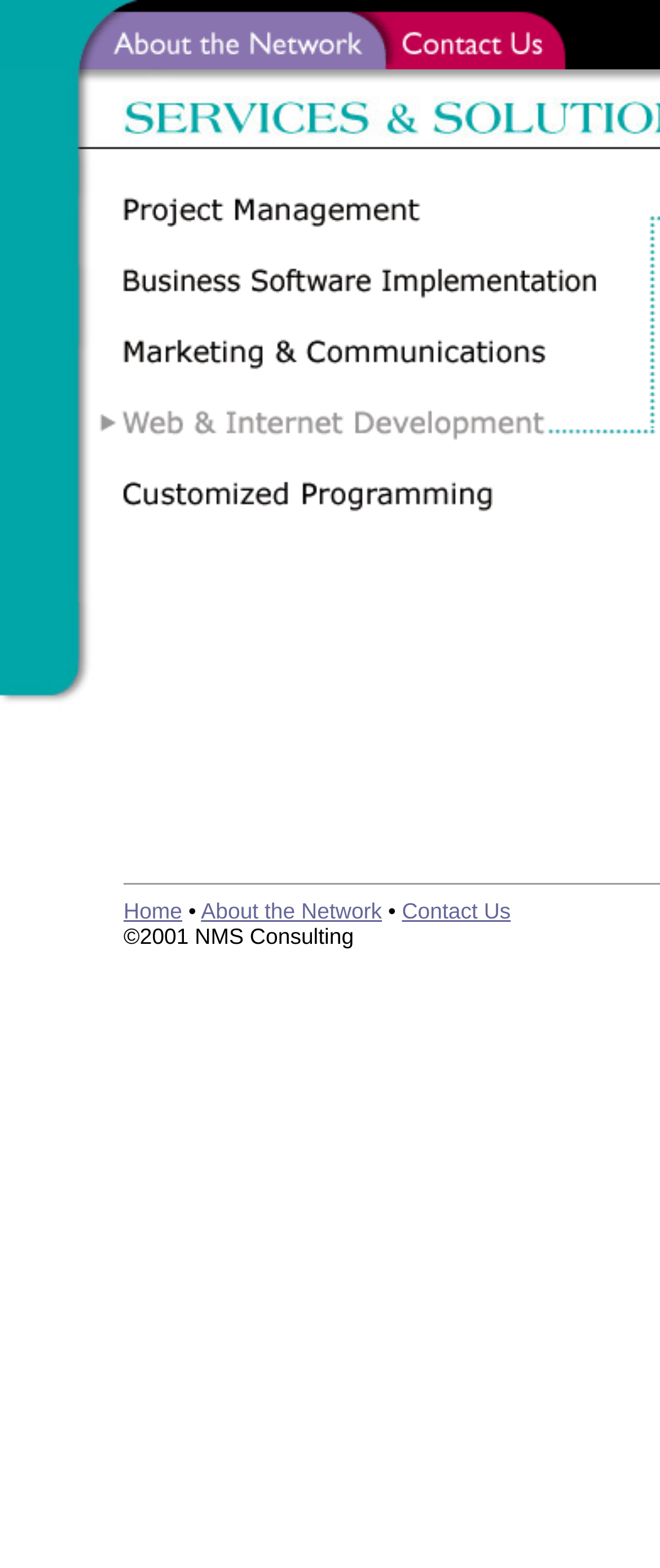How many images are present in the middle section of the webpage?
Kindly offer a comprehensive and detailed response to the question.

I counted the number of image elements within the middle section of the webpage, which are arranged vertically, and found that there are five images in total.